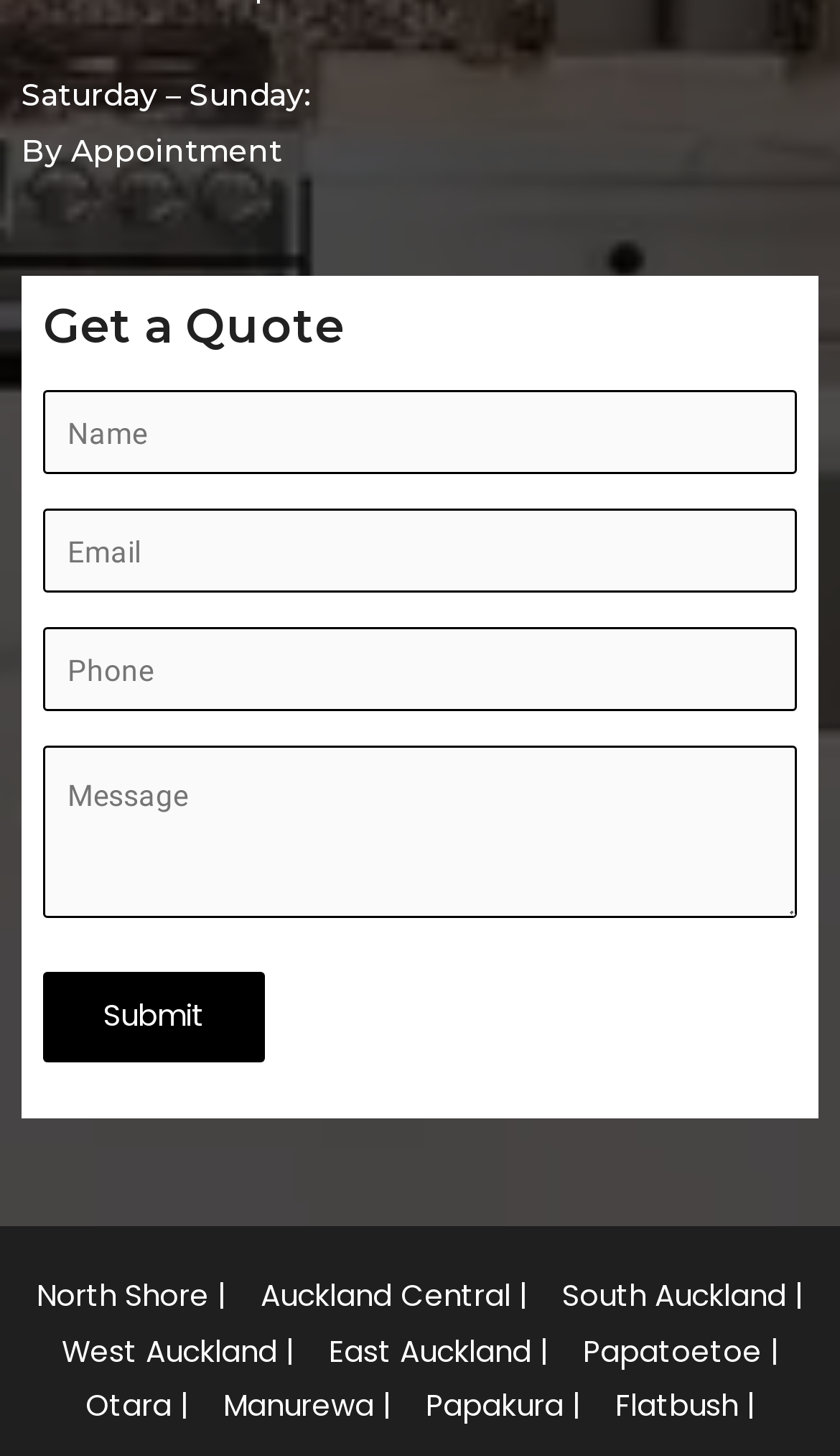Please provide a comprehensive response to the question based on the details in the image: What is the label of the button below the textboxes?

I found the label of the button by looking at the form section of the webpage. The button is located below the textboxes and has the label 'Submit'.